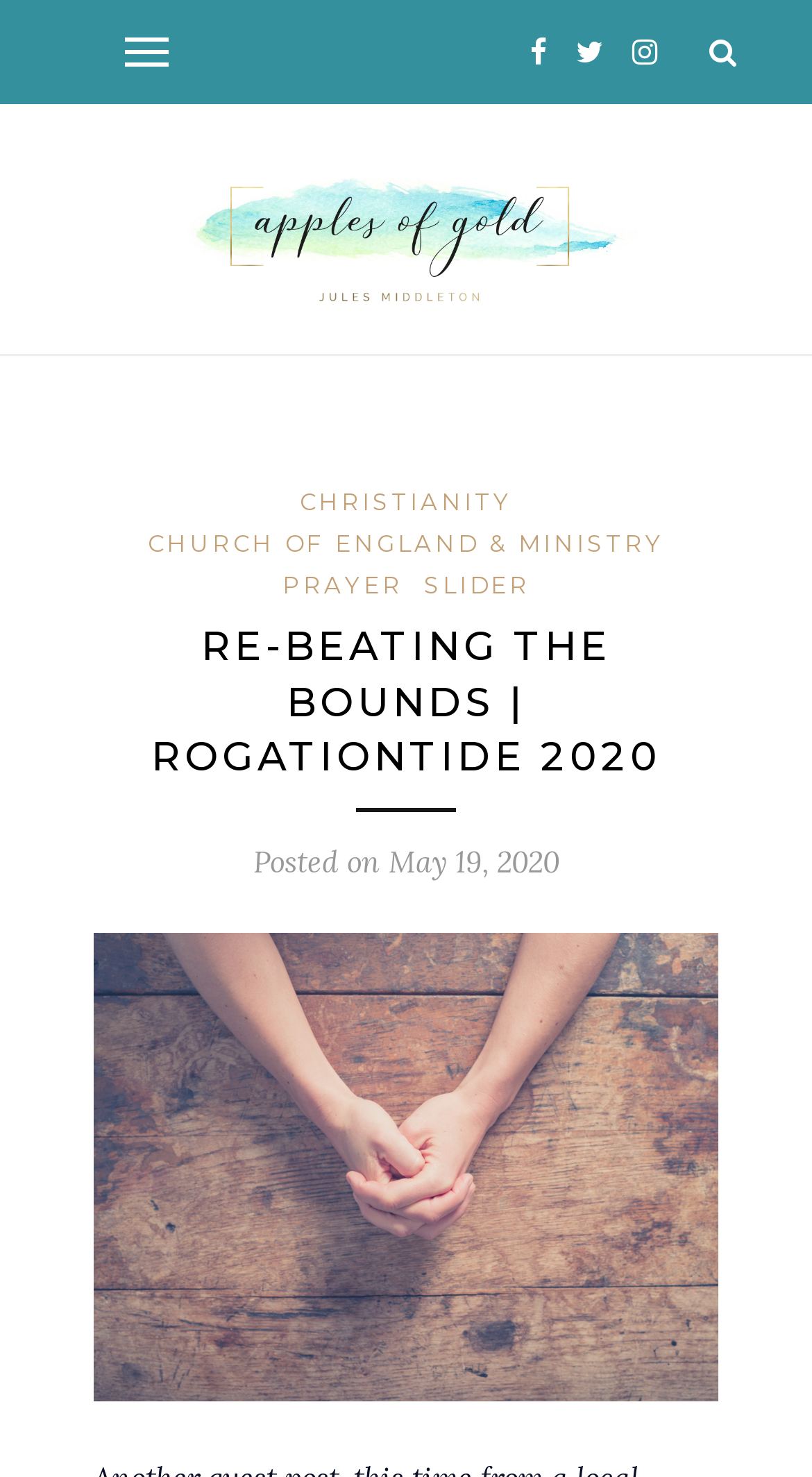Respond to the question below with a concise word or phrase:
What is the topic of the post?

Rogationtide 2020